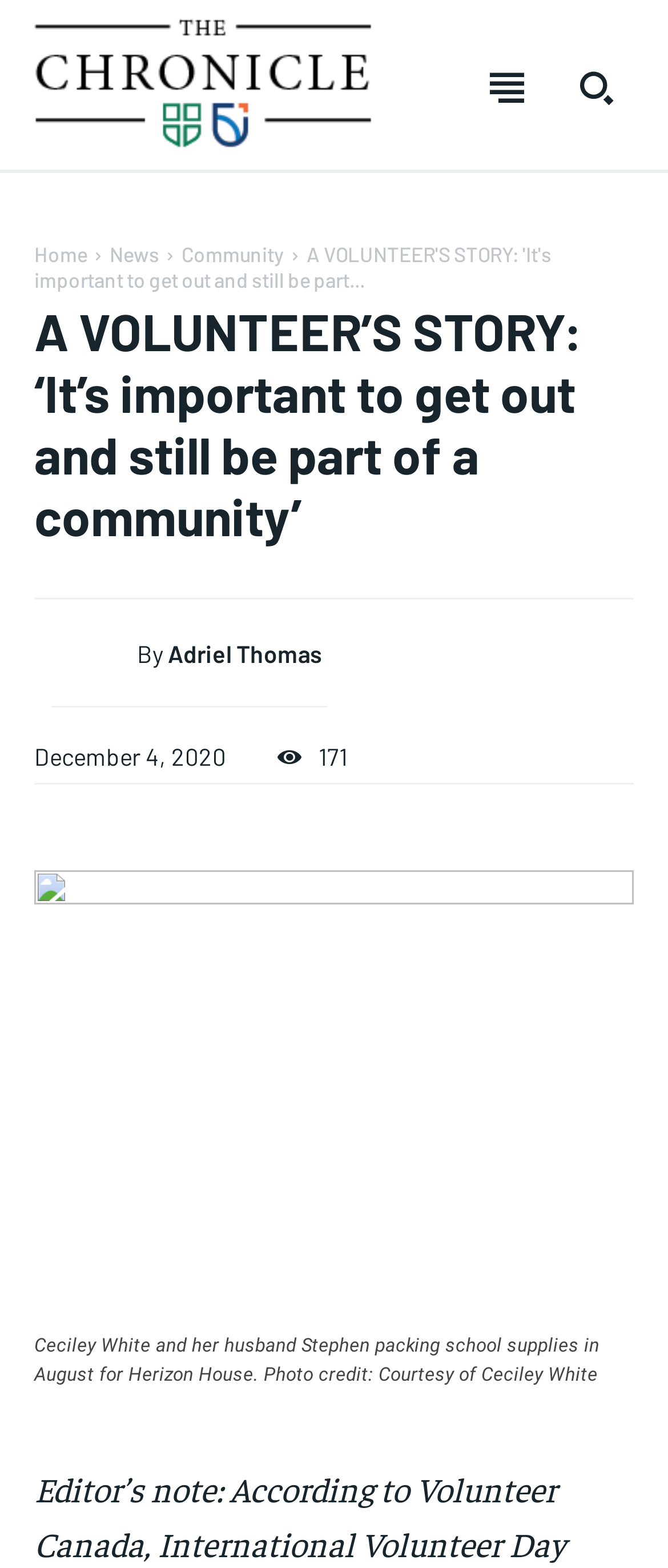Find the bounding box coordinates of the element I should click to carry out the following instruction: "search for products".

None